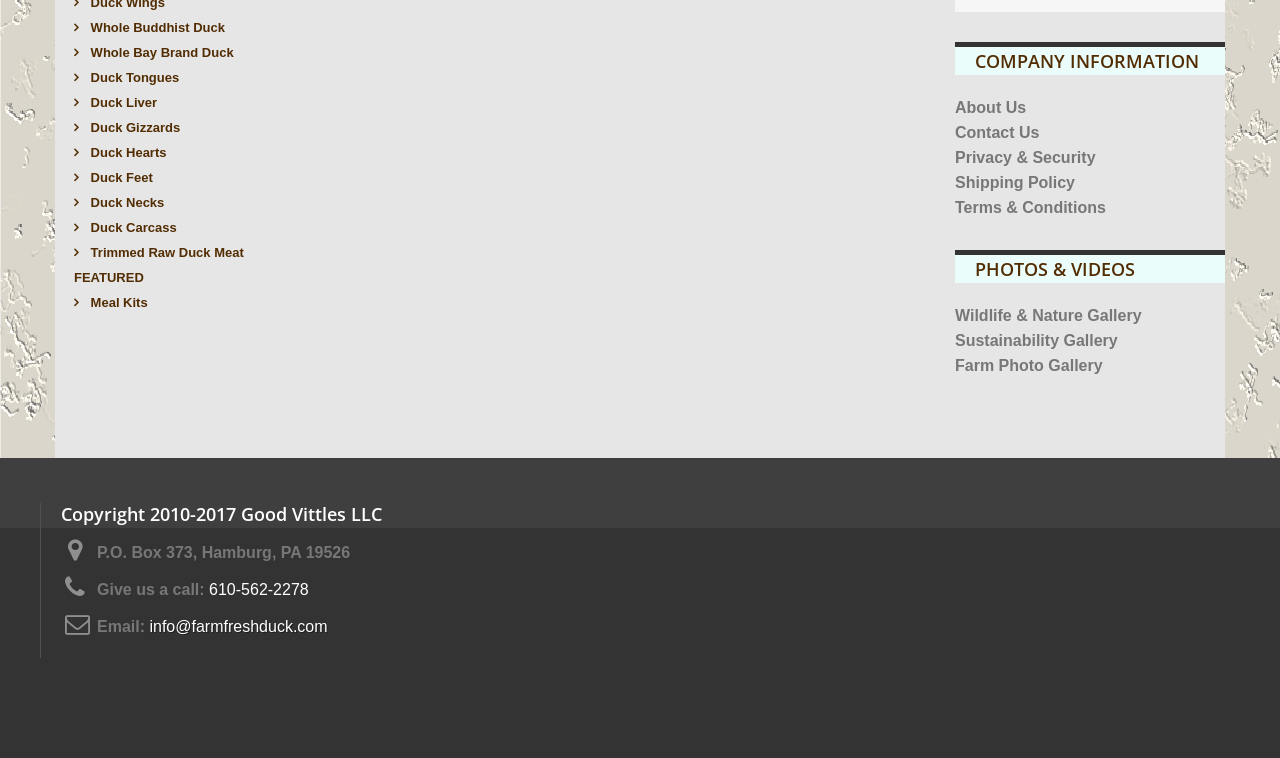Using the provided element description, identify the bounding box coordinates as (top-left x, top-left y, bottom-right x, bottom-right y). Ensure all values are between 0 and 1. Description: Whole Buddhist Duck

[0.043, 0.02, 0.254, 0.053]